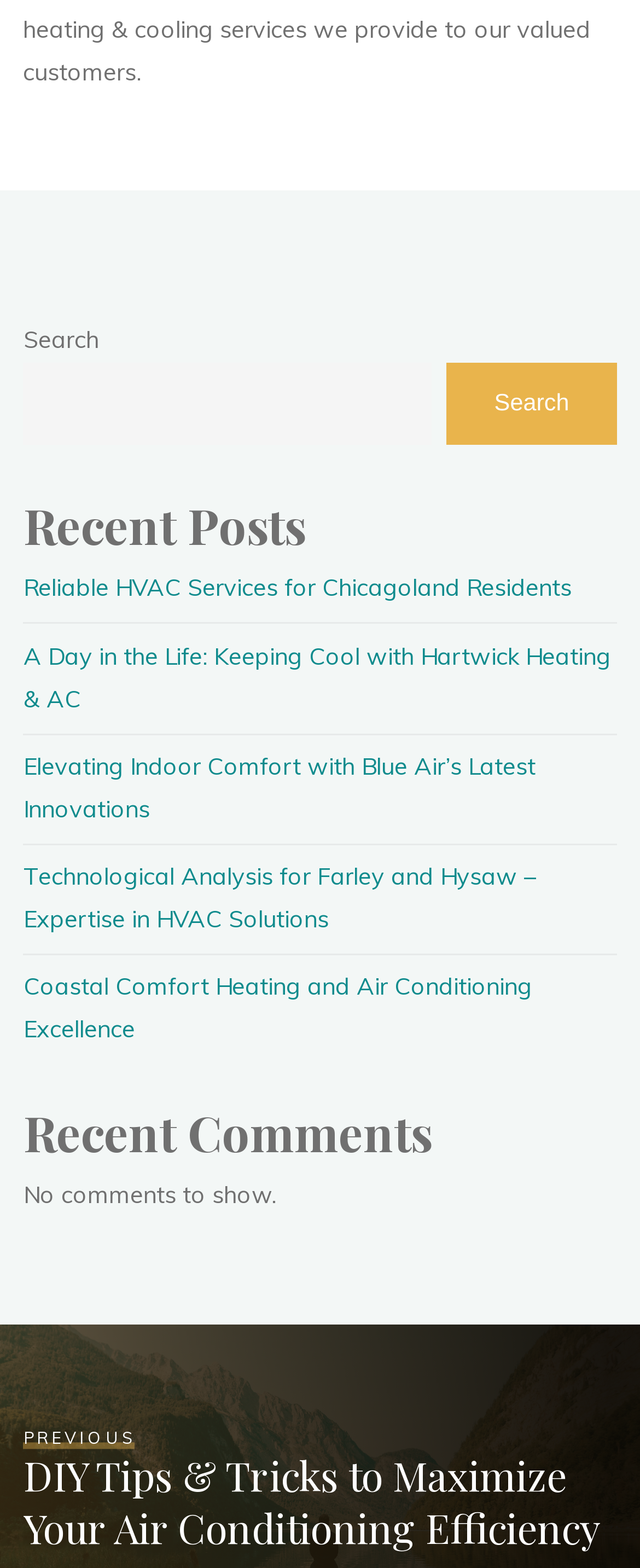What type of services are discussed on the webpage?
Please give a detailed and elaborate explanation in response to the question.

The webpage contains links to articles and blog posts with titles related to HVAC services, such as 'Reliable HVAC Services for Chicagoland Residents' and 'Elevating Indoor Comfort with Blue Air’s Latest Innovations'. This suggests that the webpage is discussing HVAC services and related topics.